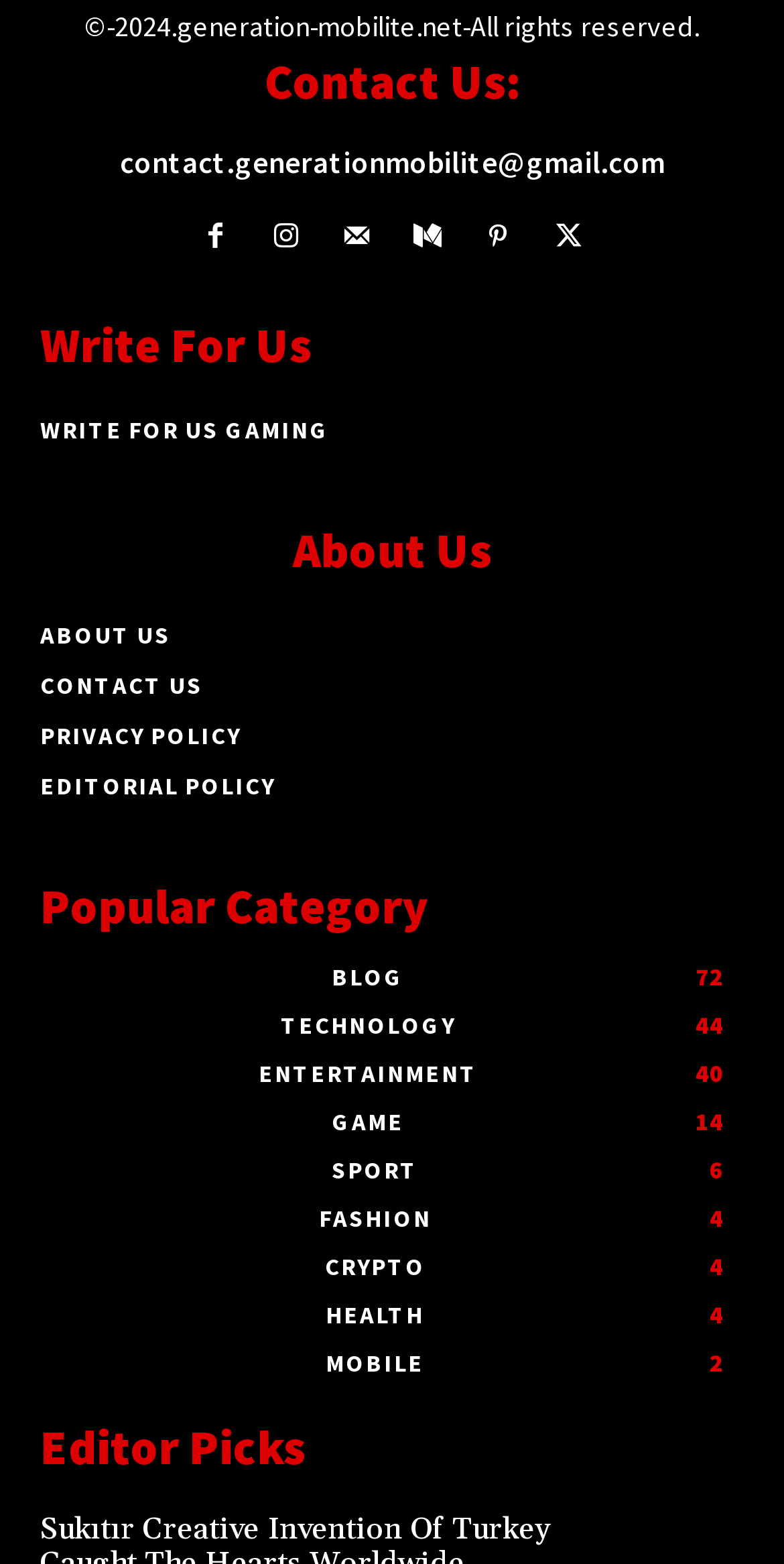What is the email address to contact?
Look at the image and respond with a one-word or short phrase answer.

contact.generationmobilite@gmail.com